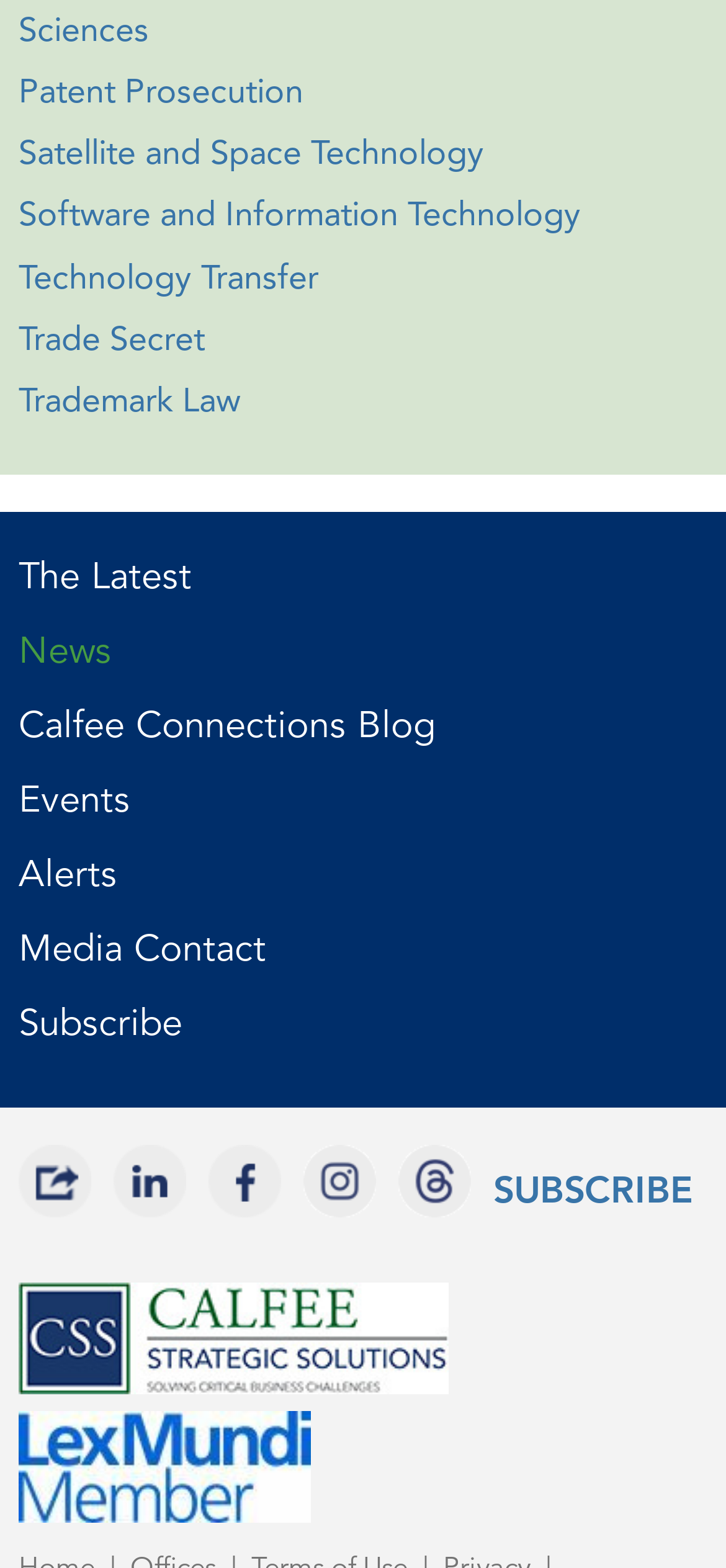How many social media icons are present?
Offer a detailed and full explanation in response to the question.

I counted the number of social media icons by looking at the links with icon descriptions, such as 'LinkedIn Icon', 'Facebook Icon', 'Instagram Icon', and 'Threads Icon'. There are four social media icons in total.